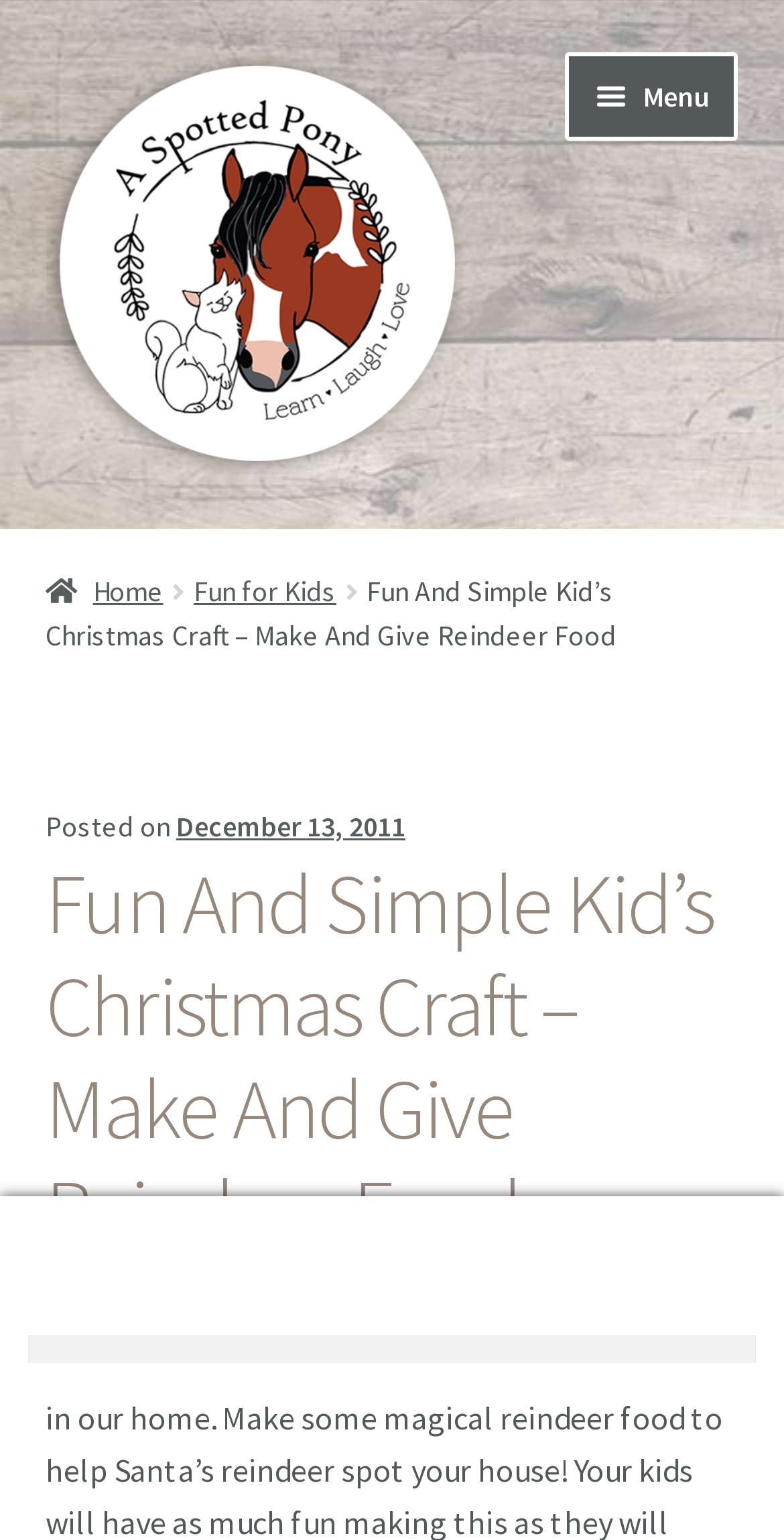What is the function of the button in the search section?
Give a thorough and detailed response to the question.

The button in the search section is used to search for content on the website. When clicked, it will search for the text entered in the search box.